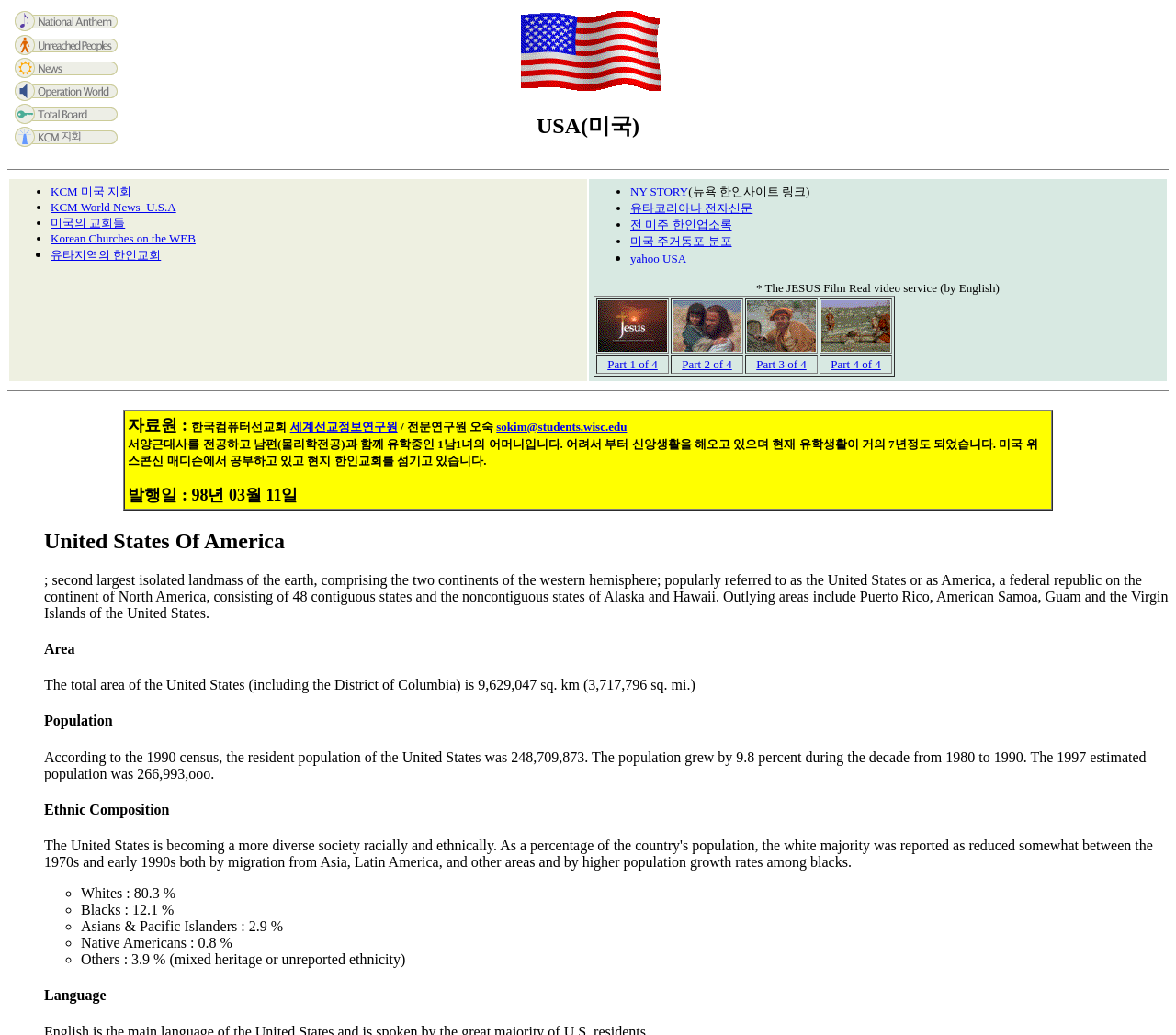Indicate the bounding box coordinates of the clickable region to achieve the following instruction: "View the image of USA."

[0.437, 0.01, 0.563, 0.09]